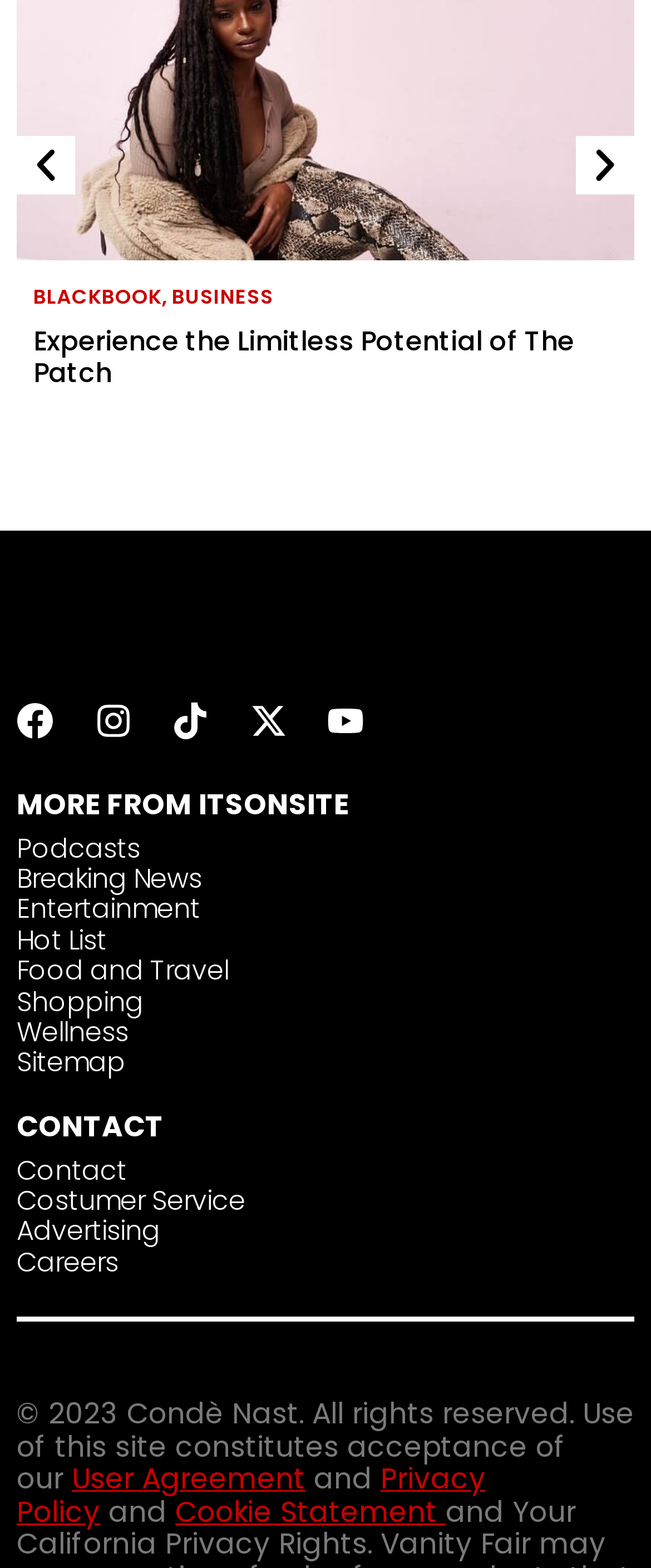Provide a thorough and detailed response to the question by examining the image: 
What is the name of the website?

The name of the website can be found in the top-left corner of the webpage, where it says 'BLACKBOOK' in a link element.